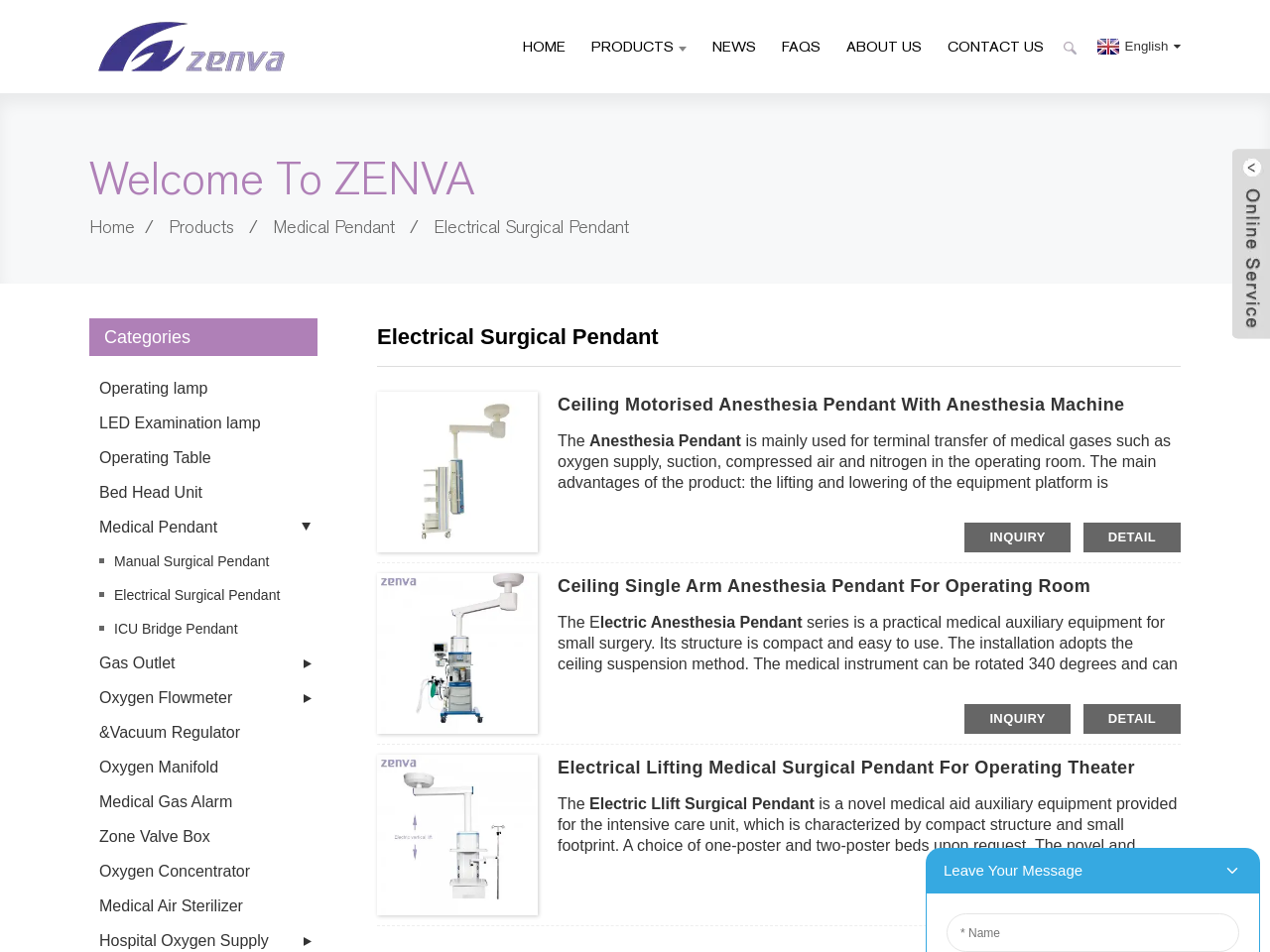What is the company name mentioned on the webpage?
Based on the image, respond with a single word or phrase.

Shanghai Zhenghua Medical Equipment Co.,Ltd.